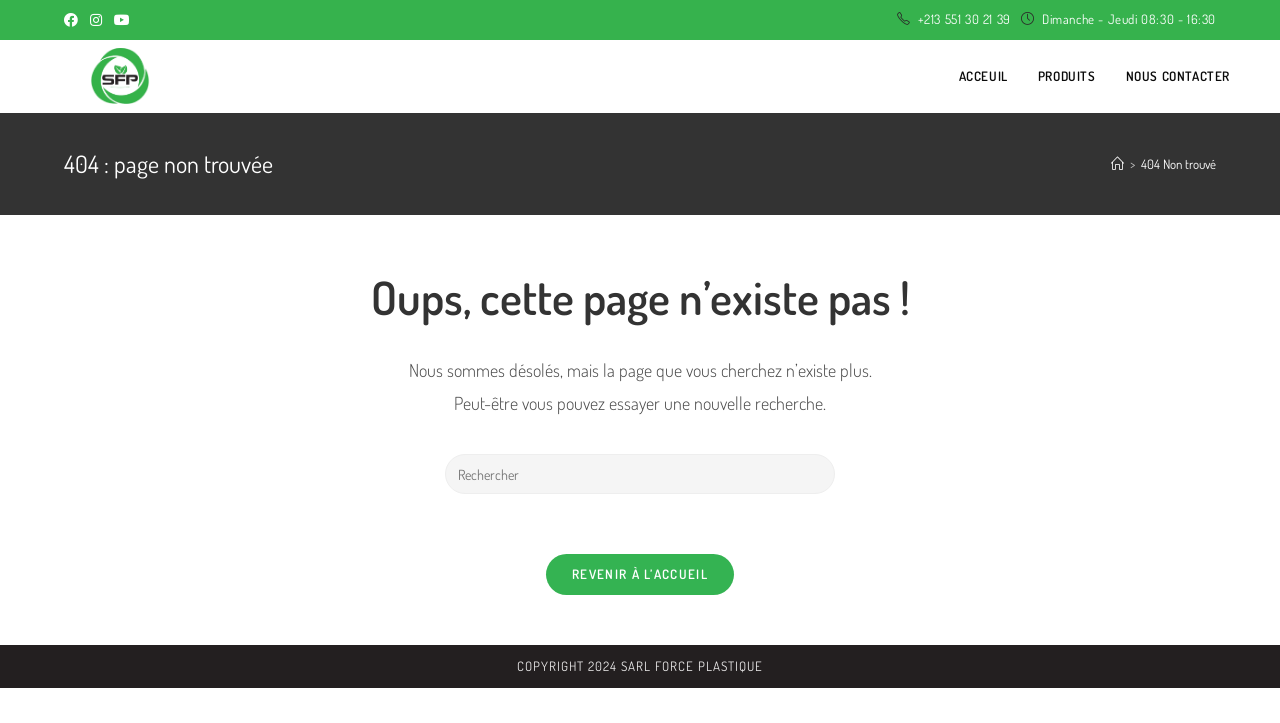Answer the question below using just one word or a short phrase: 
What is the copyright year of SARL FORCE PLASTIQUE?

2024